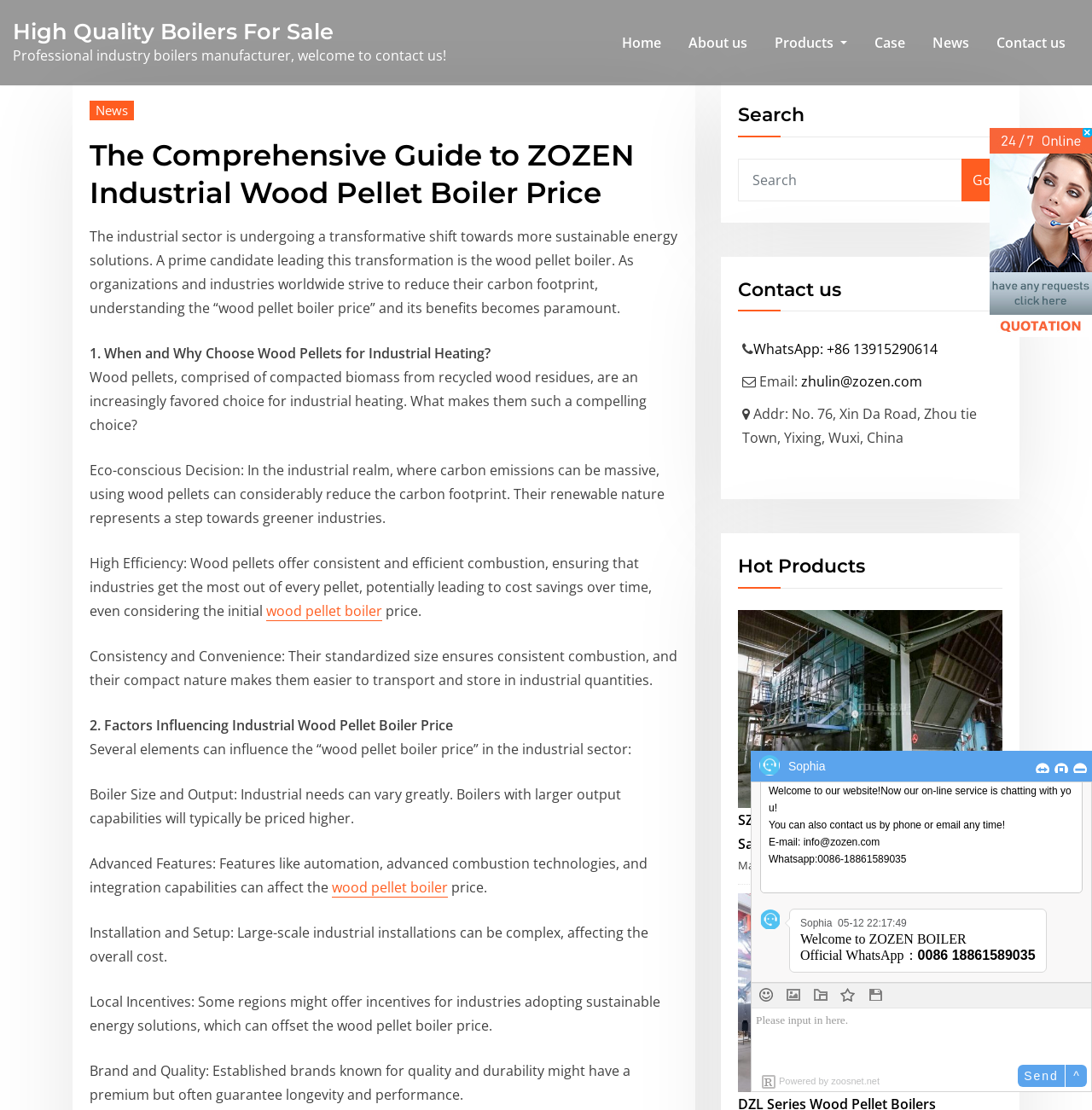Please find the bounding box coordinates of the element's region to be clicked to carry out this instruction: "Search for something".

[0.676, 0.143, 0.881, 0.181]